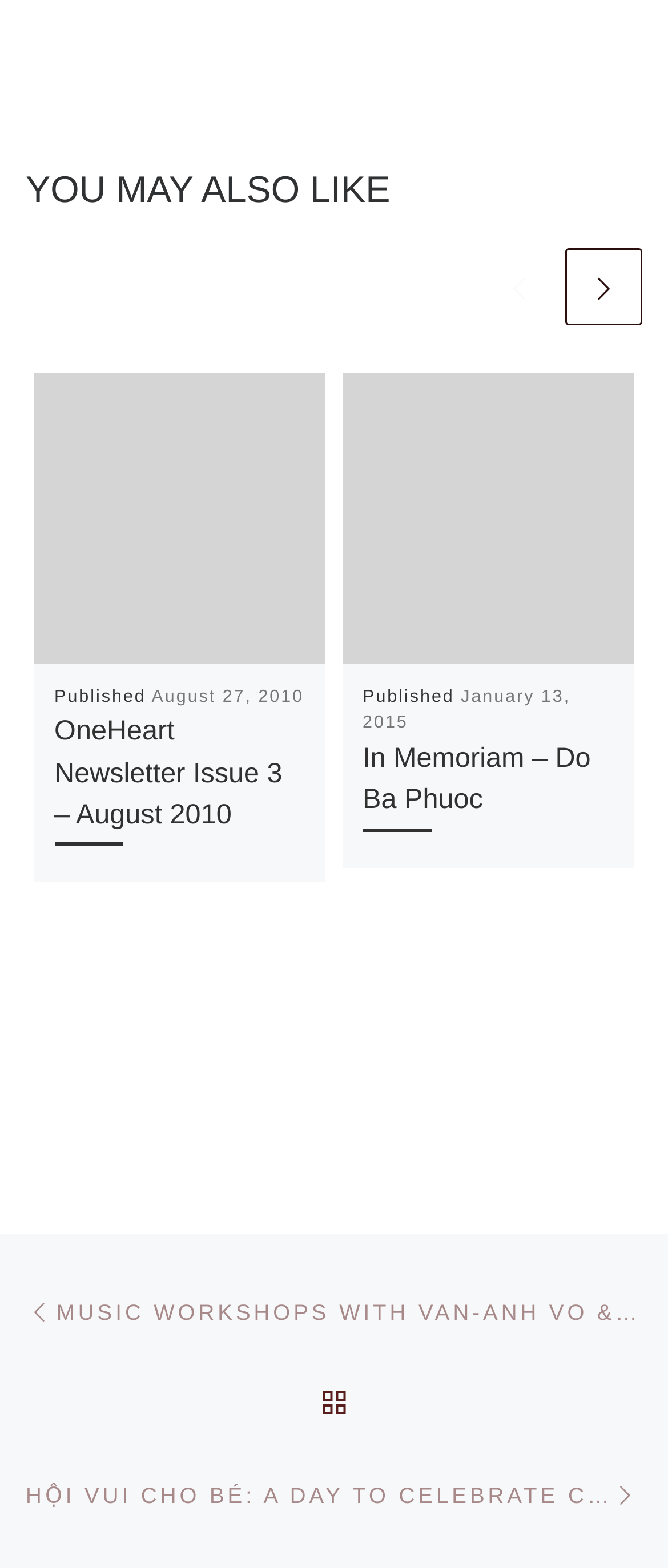What is the title of the first article?
Please give a well-detailed answer to the question.

I looked at the 'heading' element [568] inside the first 'article' element [127], which contains the title of the article.